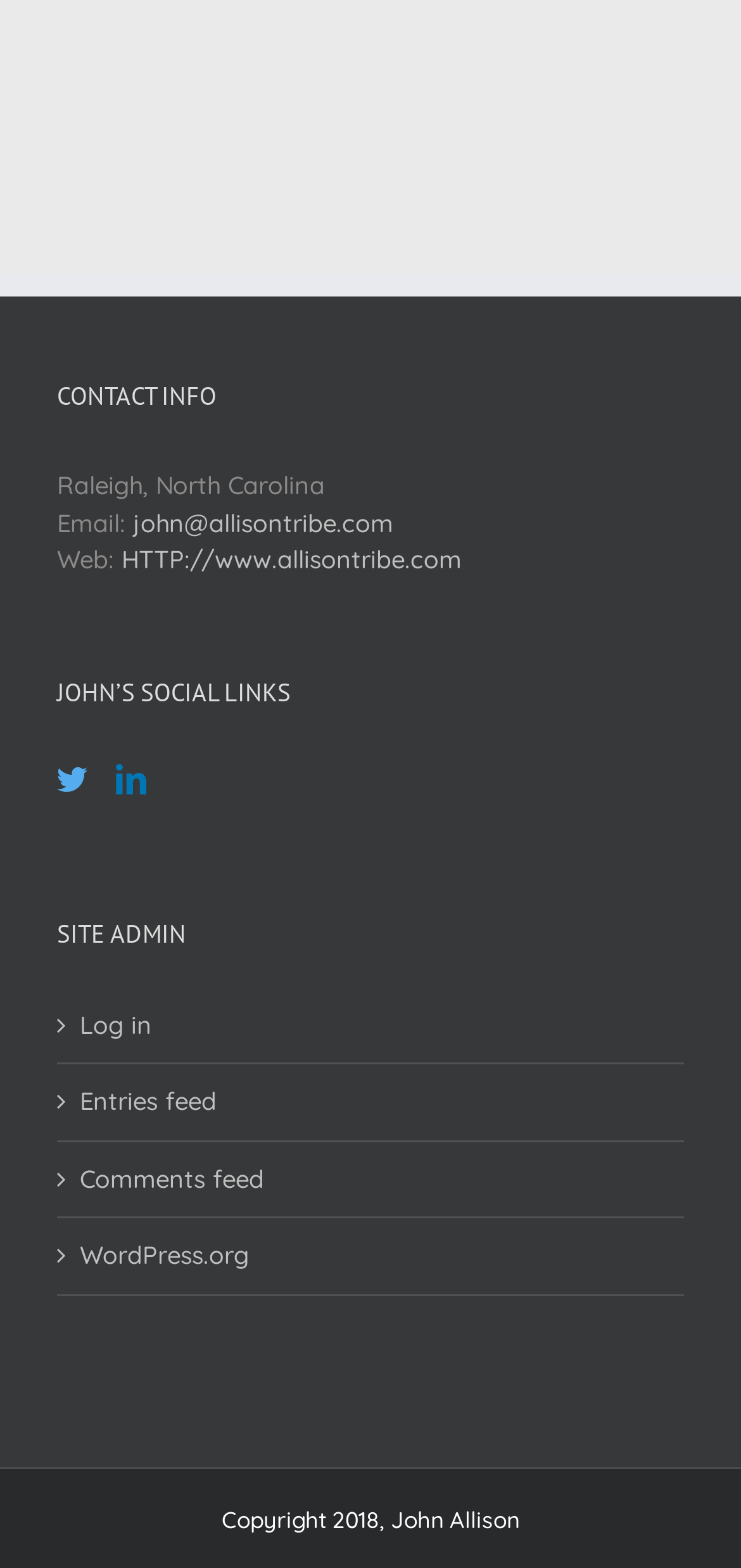Provide the bounding box coordinates of the HTML element described by the text: "How to Breathe Under Sand".

None